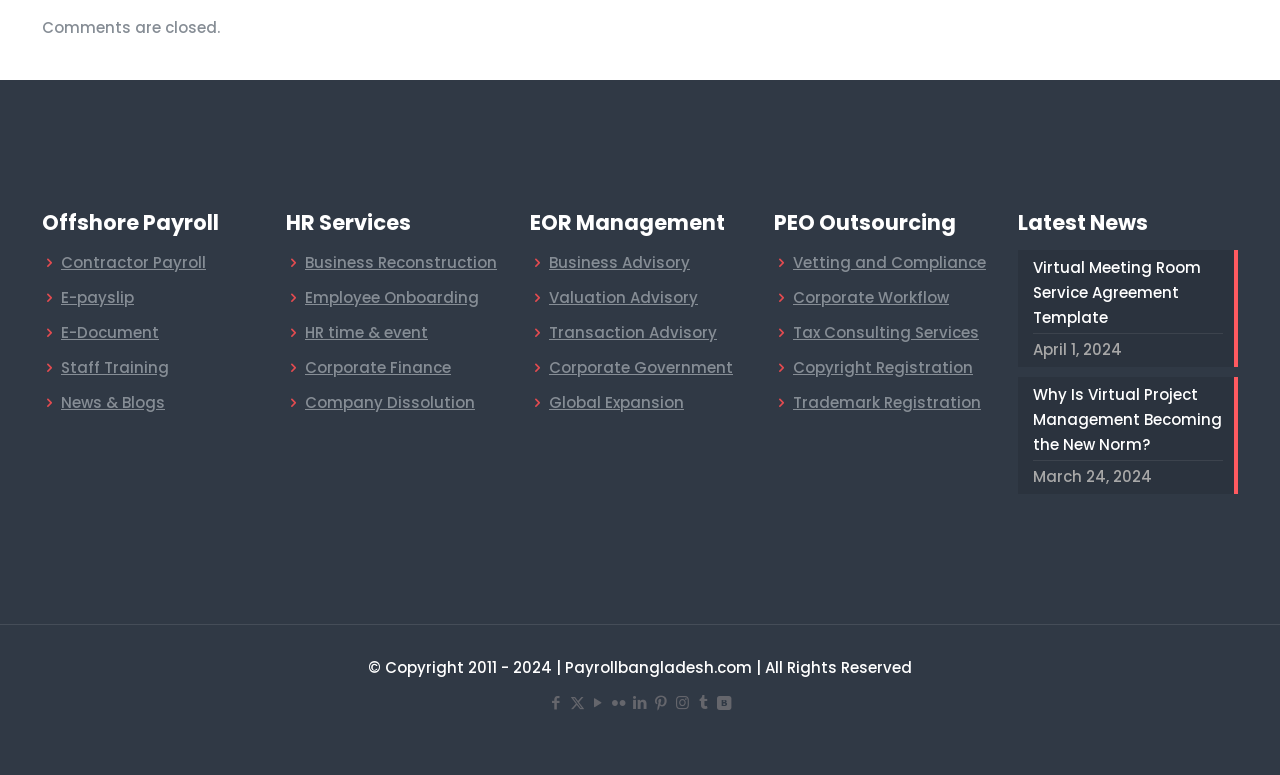Please provide the bounding box coordinates for the element that needs to be clicked to perform the instruction: "Learn more about Business Reconstruction". The coordinates must consist of four float numbers between 0 and 1, formatted as [left, top, right, bottom].

[0.238, 0.325, 0.388, 0.352]